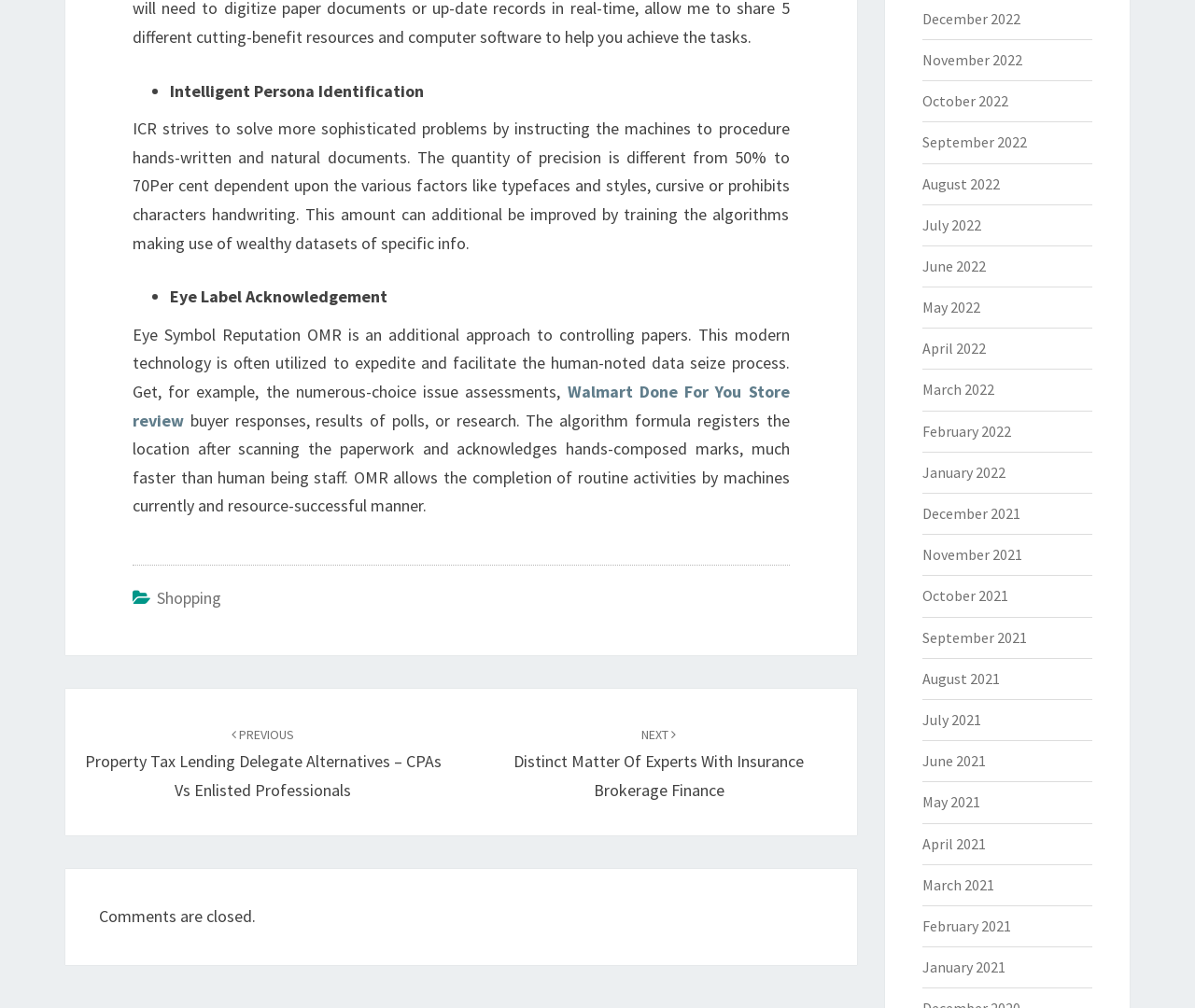Could you highlight the region that needs to be clicked to execute the instruction: "Request a sample"?

None